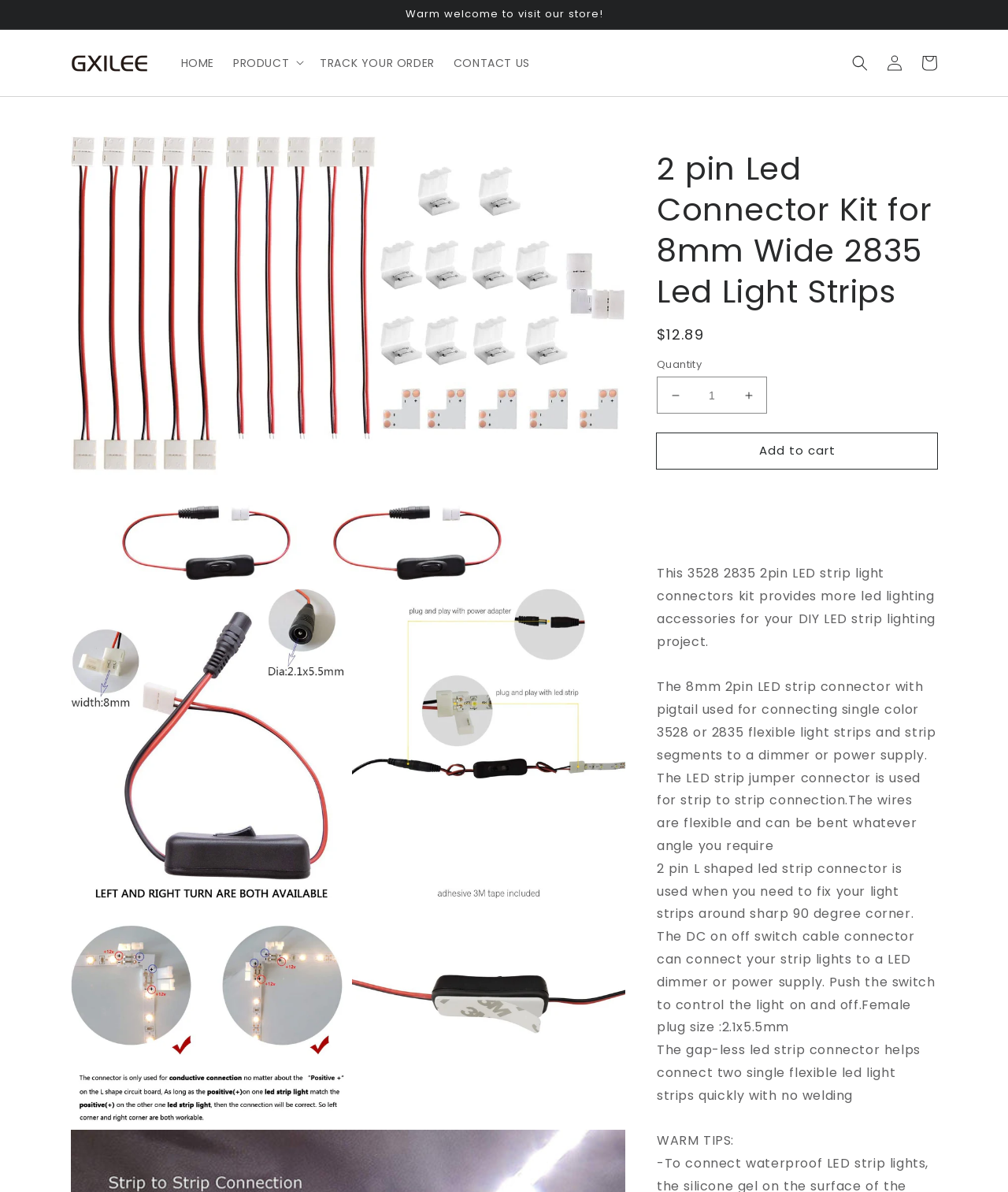Can you specify the bounding box coordinates of the area that needs to be clicked to fulfill the following instruction: "Contact us by phone"?

None